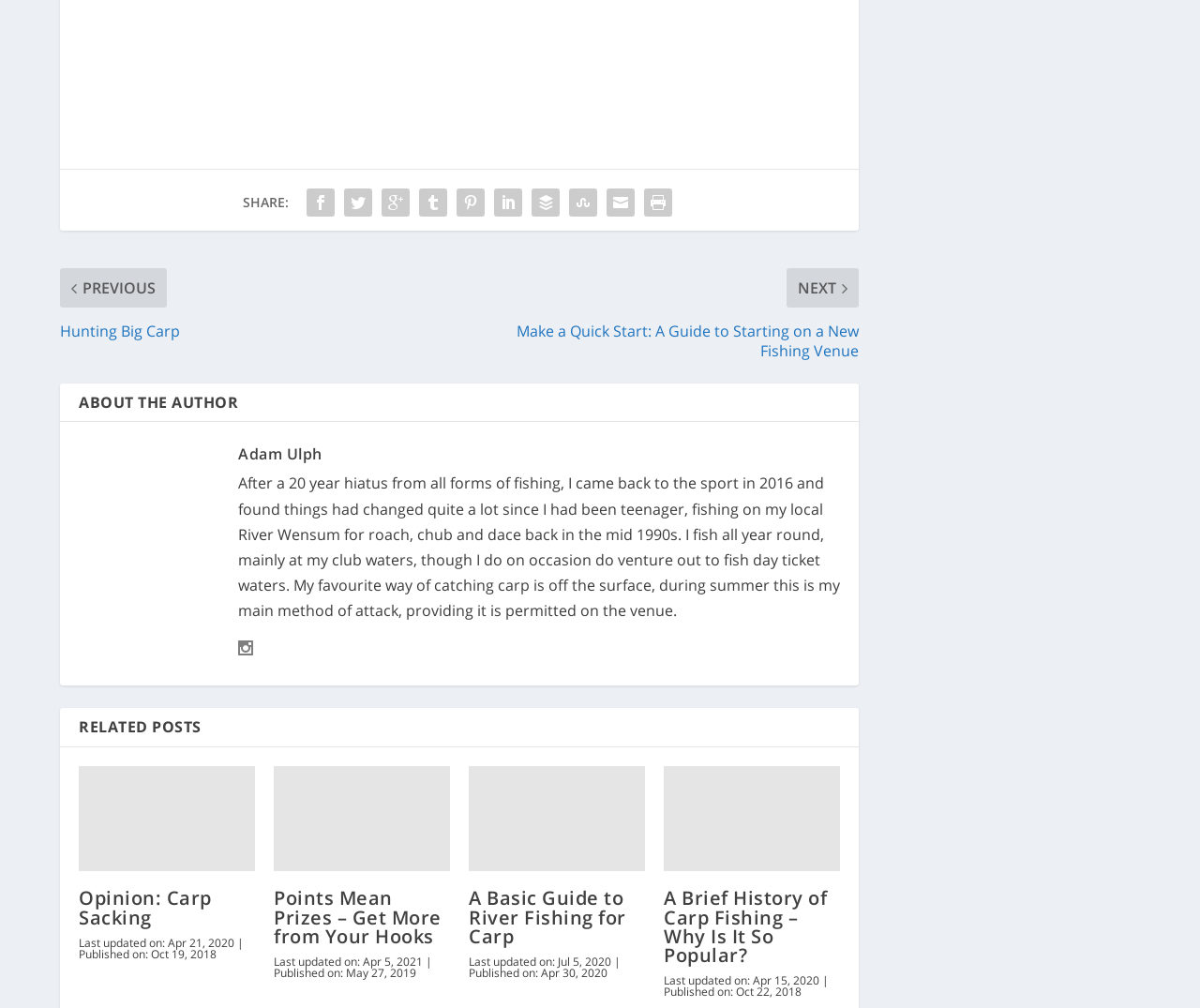Please determine the bounding box coordinates of the element to click on in order to accomplish the following task: "Visit T/Mon NOC". Ensure the coordinates are four float numbers ranging from 0 to 1, i.e., [left, top, right, bottom].

None